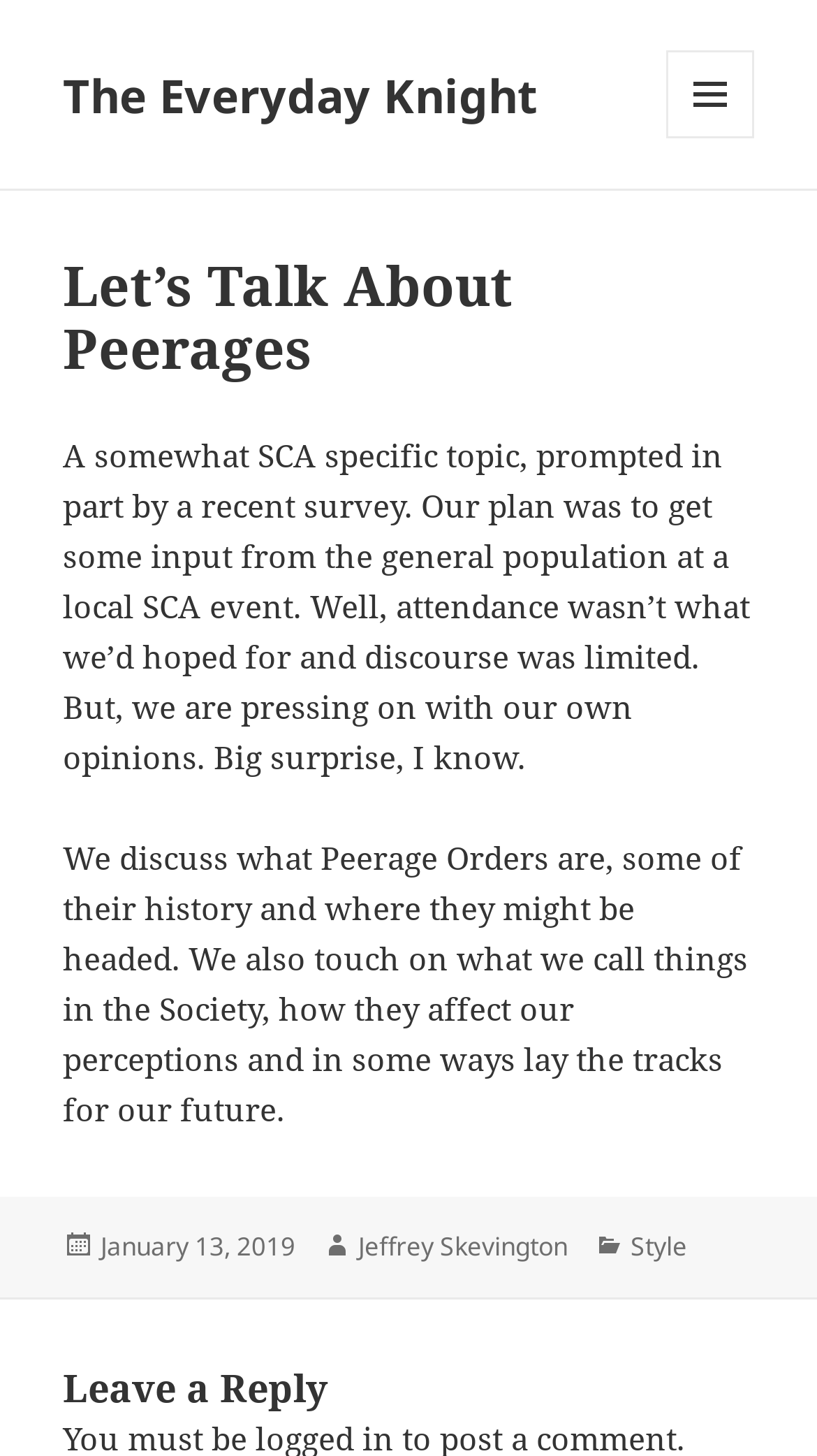What is the purpose of the section at the bottom of the webpage?
Please give a well-detailed answer to the question.

The purpose of the section at the bottom of the webpage is to leave a reply, which is indicated by the heading 'Leave a Reply'.